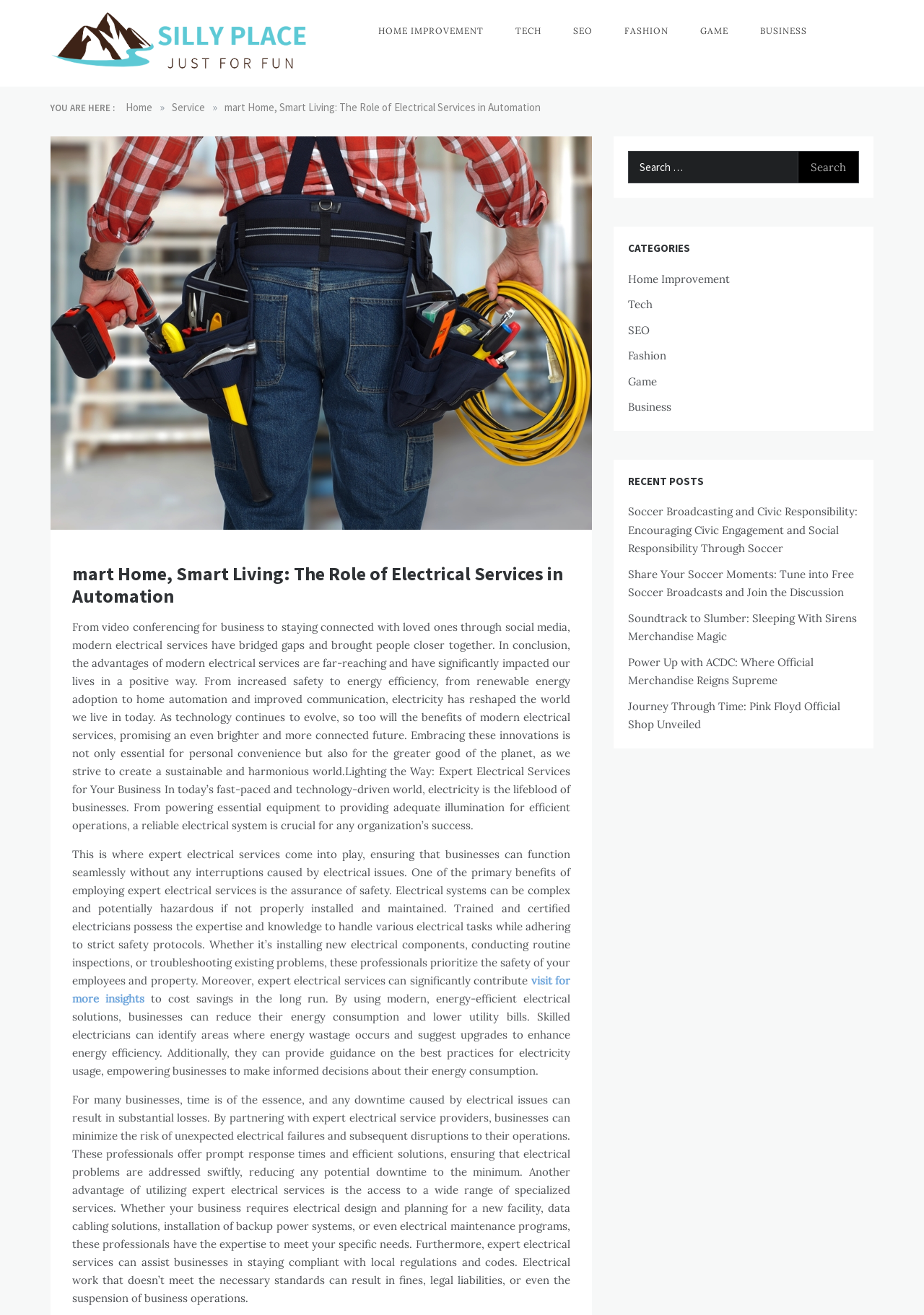Provide an in-depth caption for the webpage.

The webpage is about "mart Home, Smart Living: The Role of Electrical Services in Automation" and is part of the "Silly Place" website. At the top, there is a logo and a link to the website's homepage, accompanied by a heading with the website's name. Below this, there is a navigation menu with links to various categories, including "HOME IMPROVEMENT", "TECH", "SEO", "FASHION", "GAME", and "BUSINESS".

To the left of the navigation menu, there is a breadcrumb trail showing the current page's location within the website. The trail includes links to the "Home" and "Service" pages, as well as the current page's title.

The main content of the page is divided into two sections. The first section discusses the role of electrical services in automation, highlighting their benefits, such as increased safety, energy efficiency, and improved communication. The second section focuses on the importance of expert electrical services for businesses, including ensuring safety, reducing energy consumption, and minimizing downtime.

Below the main content, there is a search bar with a button to submit a search query. To the right of the search bar, there are headings for "CATEGORIES" and "RECENT POSTS", followed by links to various categories and recent articles, respectively.

Throughout the page, there are several images, including a logo for "Silly Place" and an image related to the main content. The overall layout is organized, with clear headings and concise text.